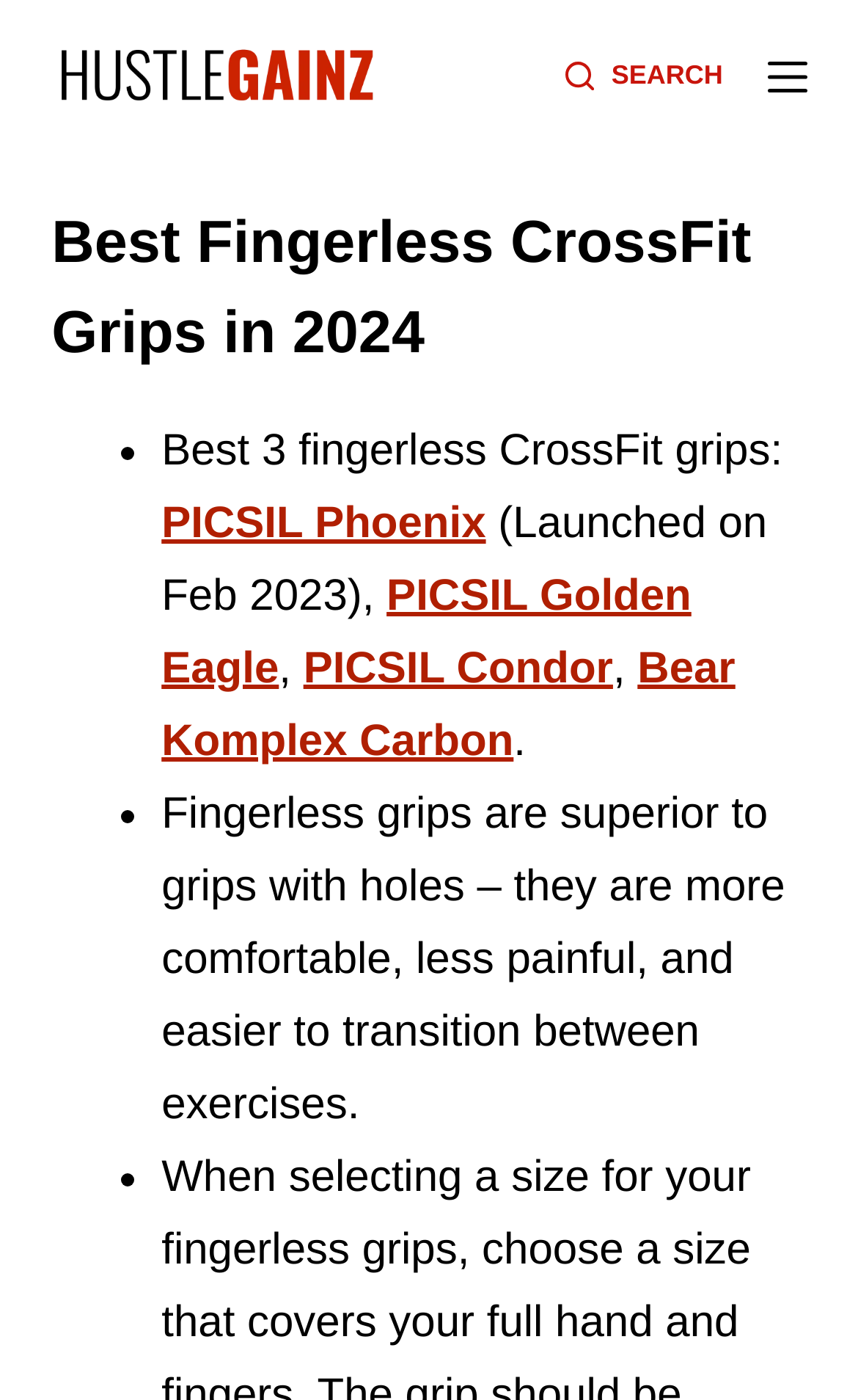Locate the bounding box coordinates of the clickable region necessary to complete the following instruction: "Open the off canvas menu". Provide the coordinates in the format of four float numbers between 0 and 1, i.e., [left, top, right, bottom].

[0.894, 0.041, 0.94, 0.069]